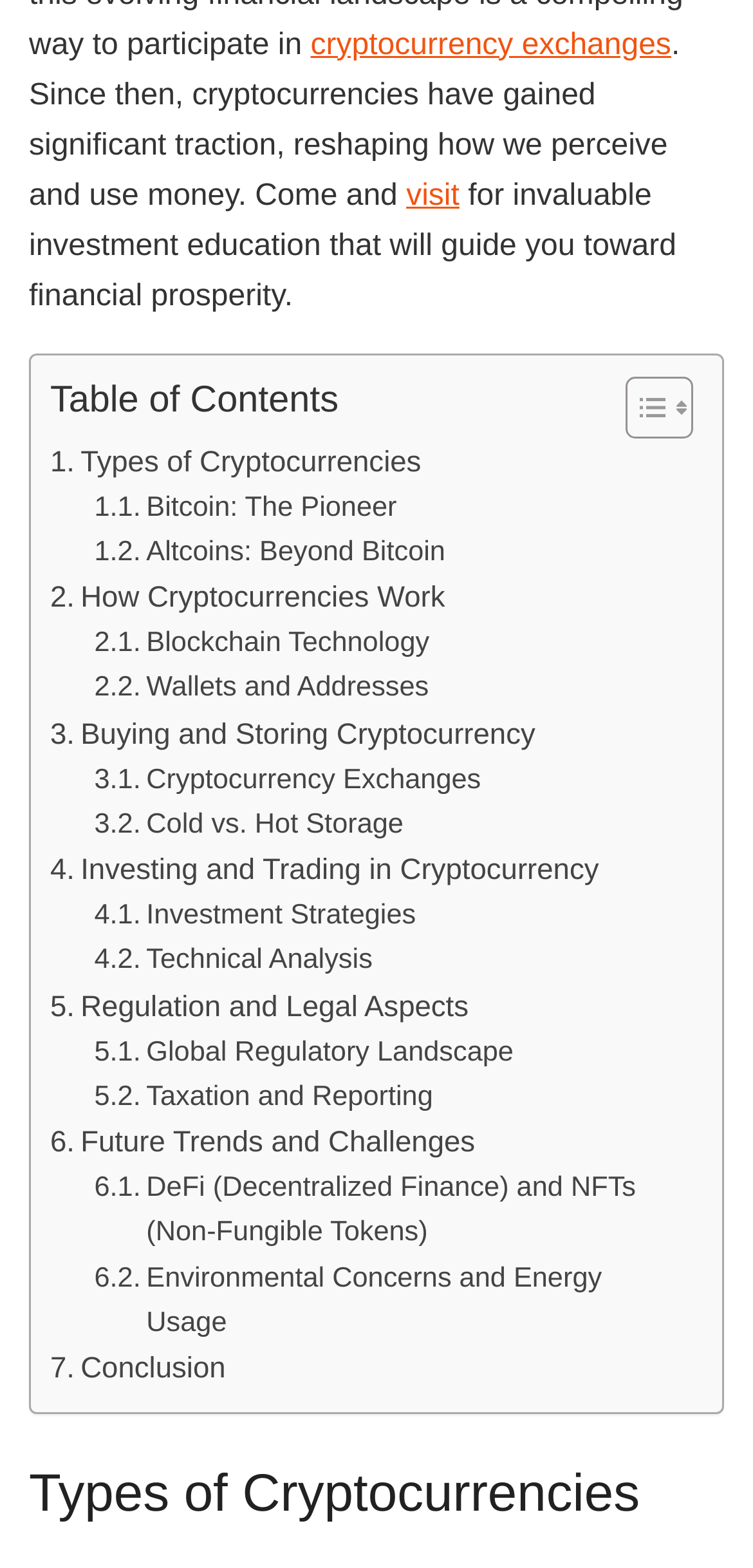Please find the bounding box coordinates for the clickable element needed to perform this instruction: "Visit the website for investment education".

[0.539, 0.114, 0.61, 0.135]